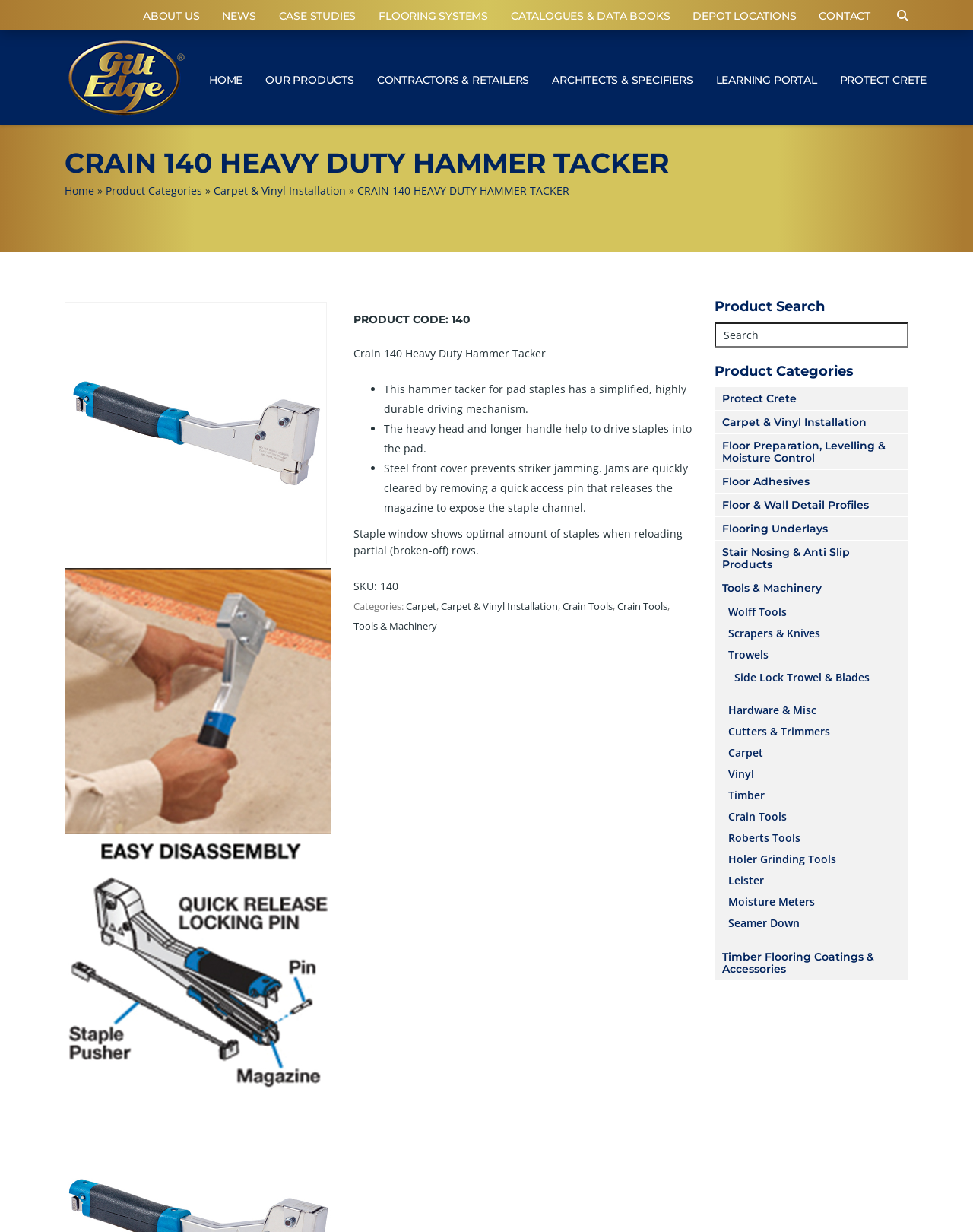Provide a short answer using a single word or phrase for the following question: 
What is the benefit of the steel front cover of the hammer tacker?

Prevents striker jamming